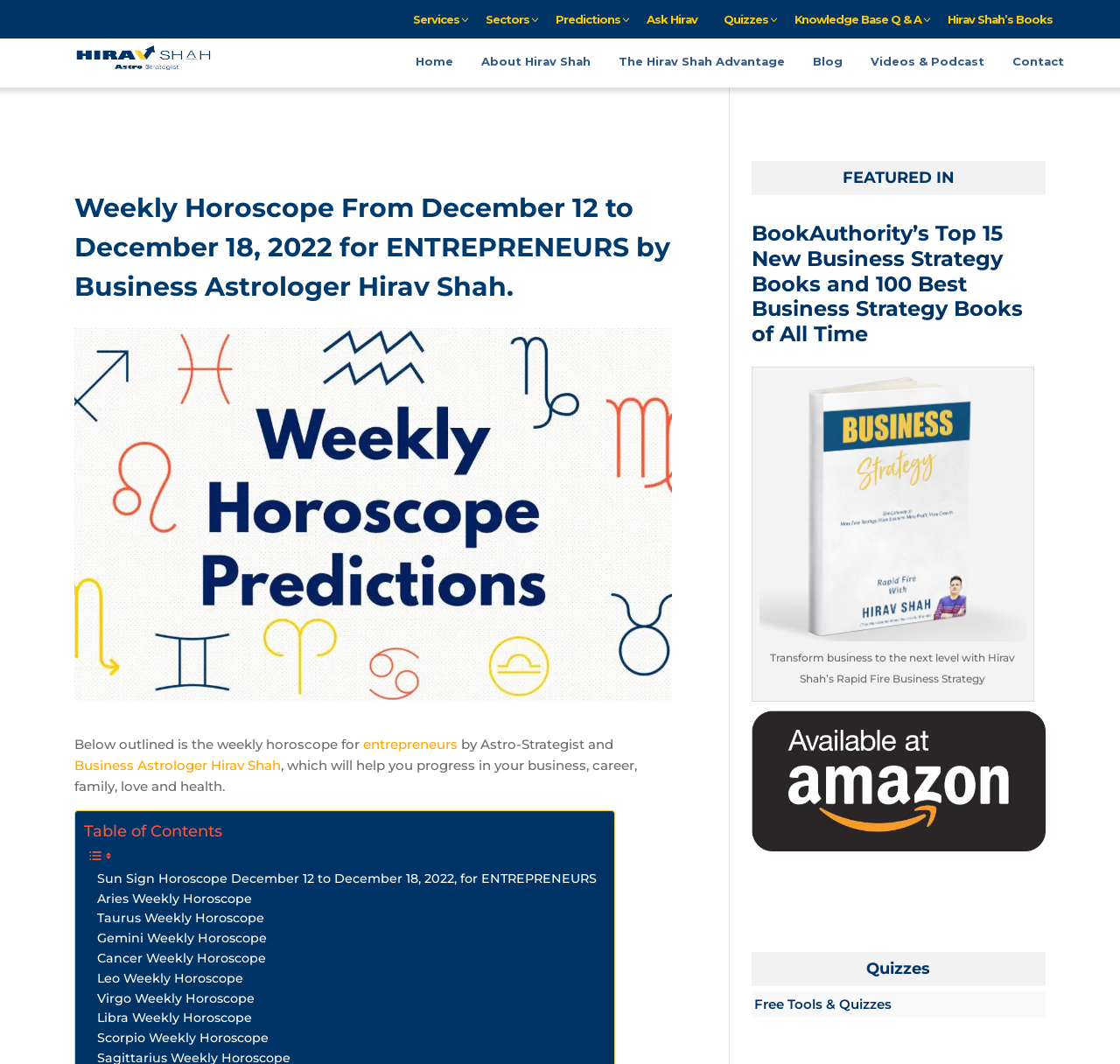Can you determine the main header of this webpage?

Weekly Horoscope From December 12 to December 18, 2022 for ENTREPRENEURS by Business Astrologer Hirav Shah.